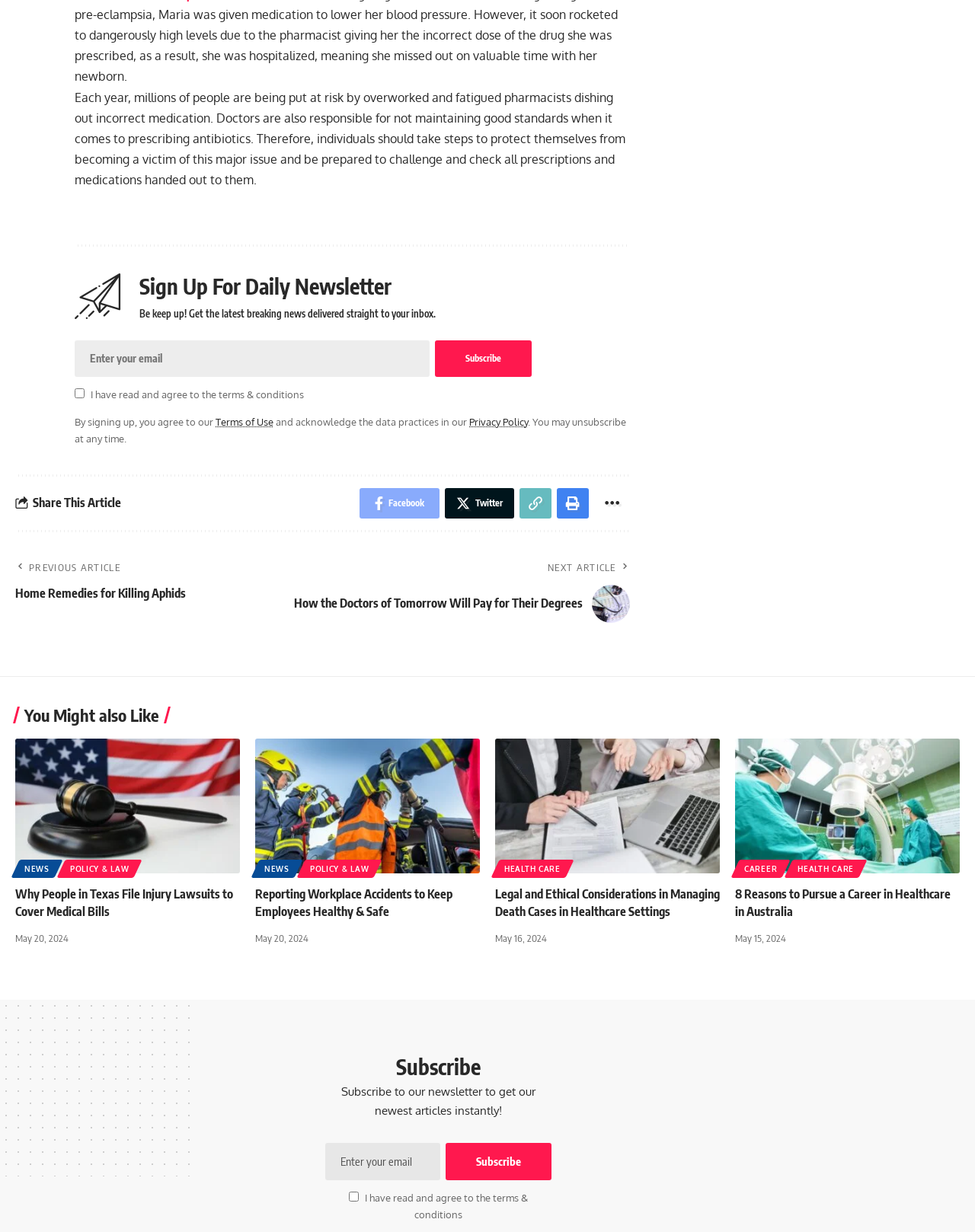Please provide a detailed answer to the question below by examining the image:
What is the main topic of the article?

The main topic of the article is about the risks of incorrect medication due to overworked and fatigued pharmacists, and the importance of individuals taking steps to protect themselves.